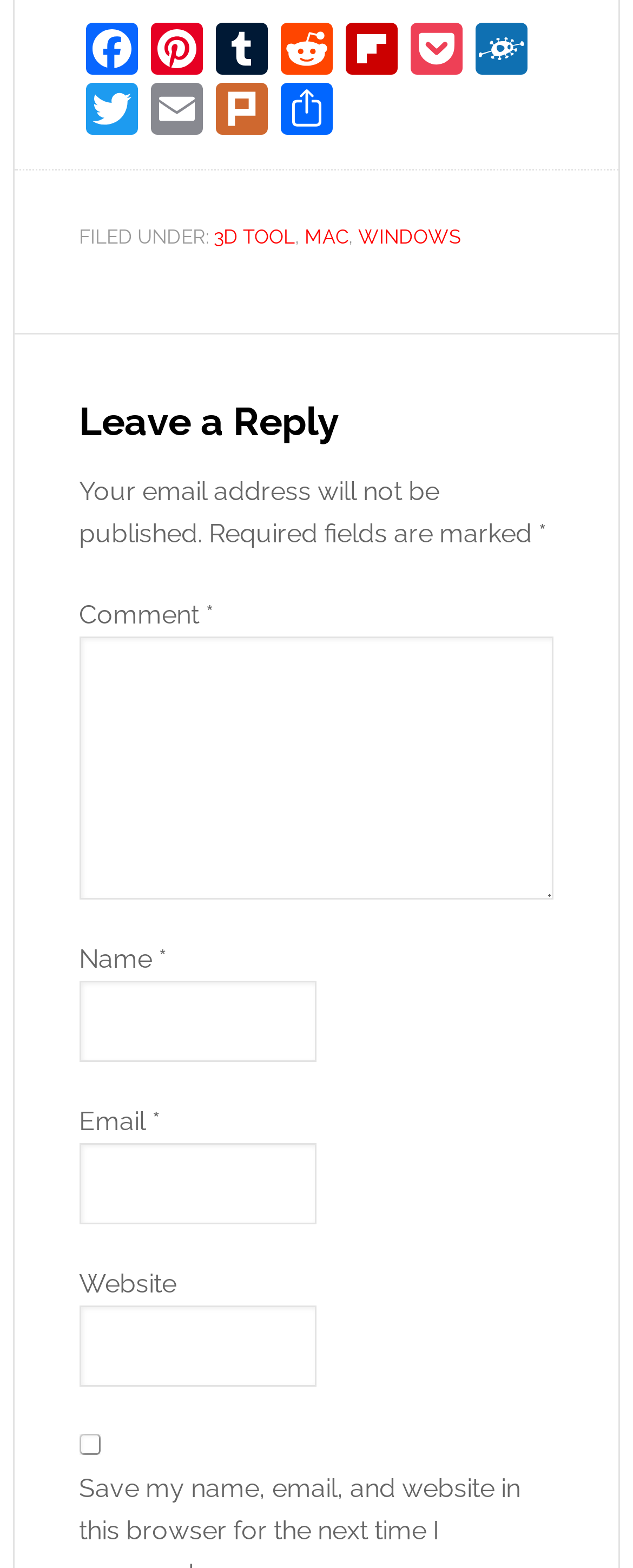What is the category of the file?
Craft a detailed and extensive response to the question.

The webpage has a footer section that mentions 'FILED UNDER:' followed by links to categories, which are 3D TOOL, MAC, and WINDOWS, indicating that the file is related to these categories.